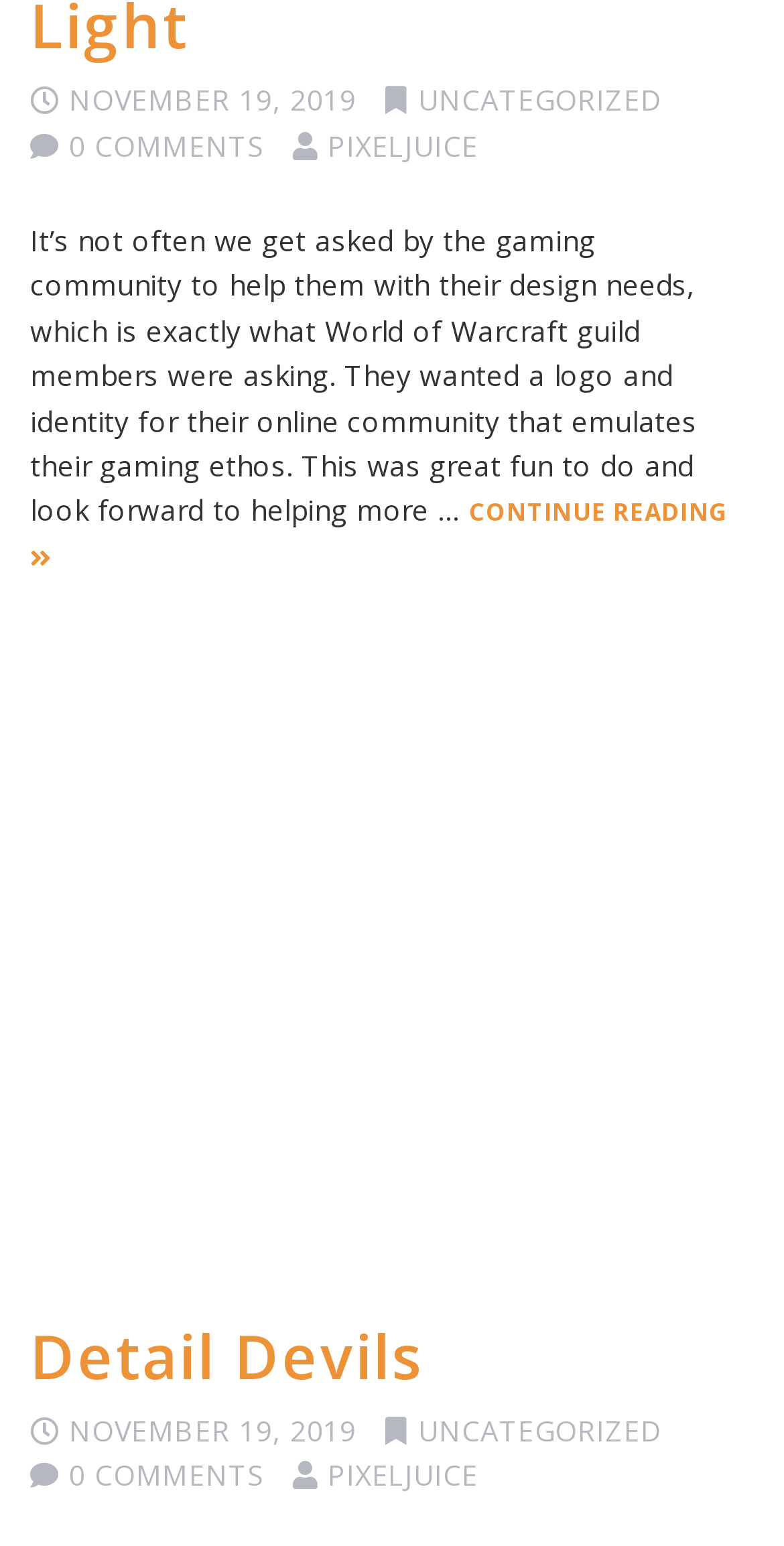What is the name of the author or website?
Based on the image, answer the question with as much detail as possible.

The name of the author or website can be found at the top and bottom of the webpage, which is 'PIXELJUICE'.